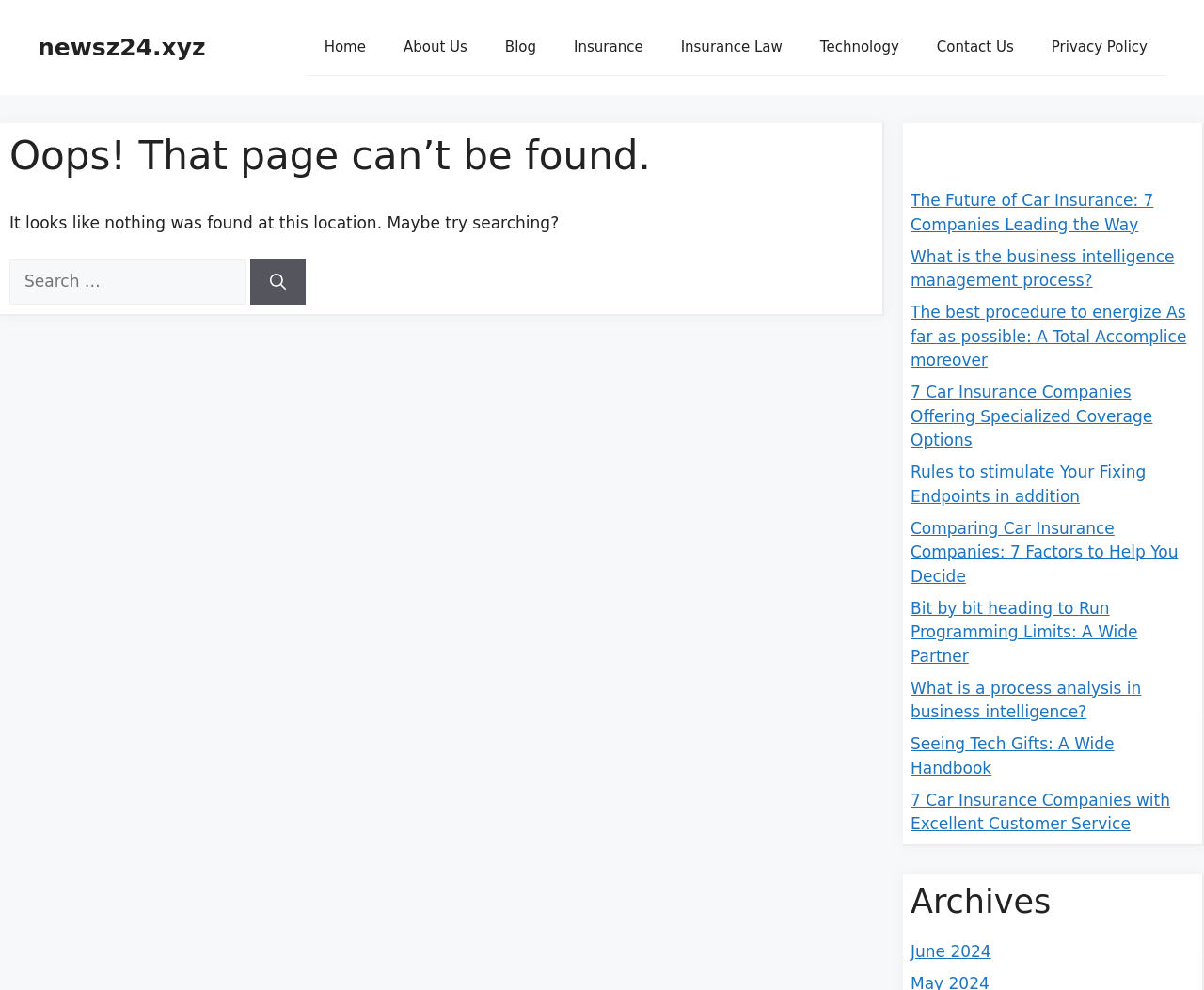Please determine the bounding box coordinates of the clickable area required to carry out the following instruction: "View Archives". The coordinates must be four float numbers between 0 and 1, represented as [left, top, right, bottom].

[0.756, 0.89, 0.992, 0.93]